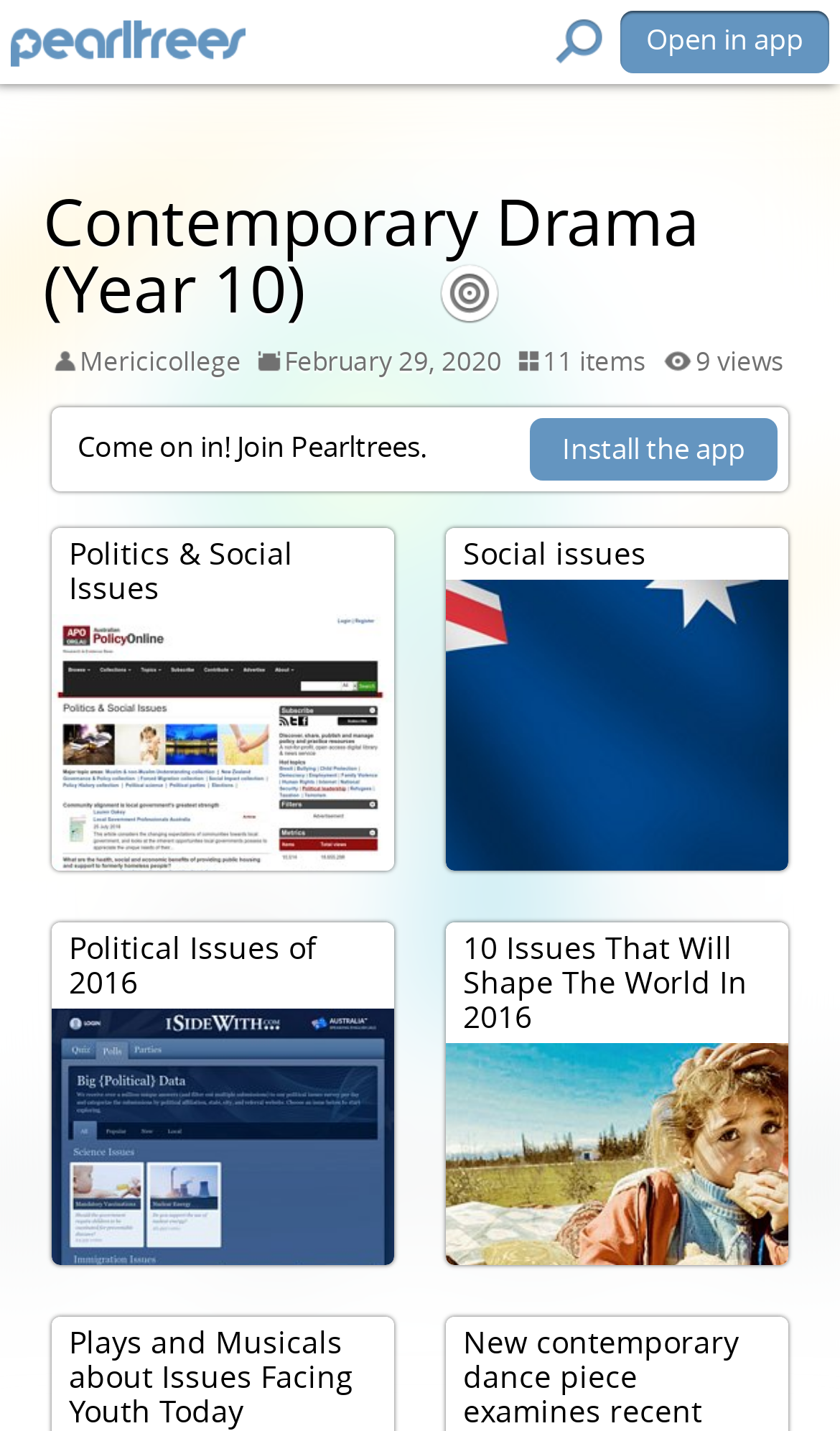What is the date mentioned on the webpage?
Refer to the image and give a detailed answer to the question.

The date is mentioned in the top section of the webpage, next to the 'Mericicollege' text, which suggests that it might be the date of creation or update of the webpage's content.